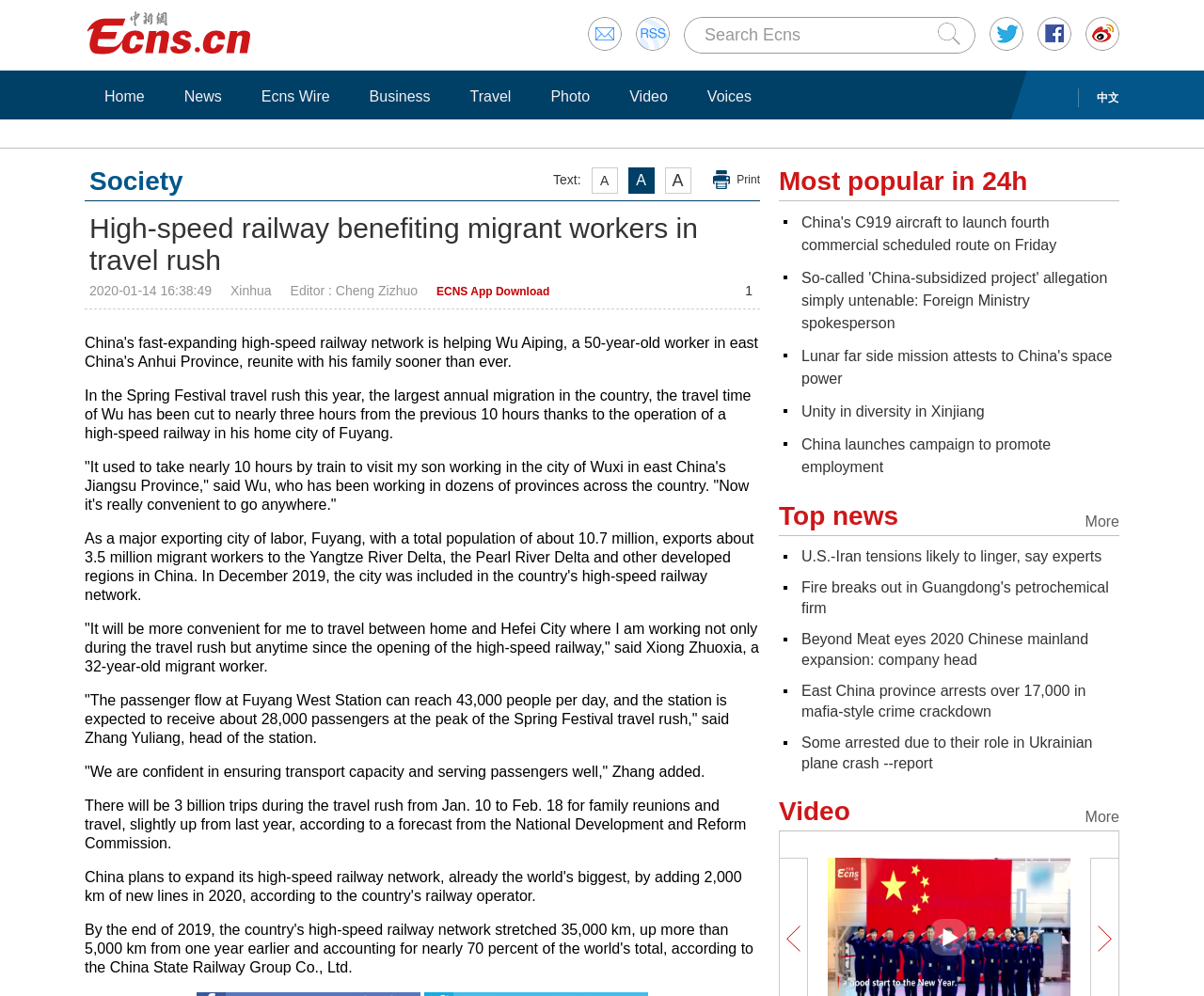Please determine the bounding box coordinates of the element to click in order to execute the following instruction: "Download ECNS App". The coordinates should be four float numbers between 0 and 1, specified as [left, top, right, bottom].

[0.362, 0.286, 0.456, 0.299]